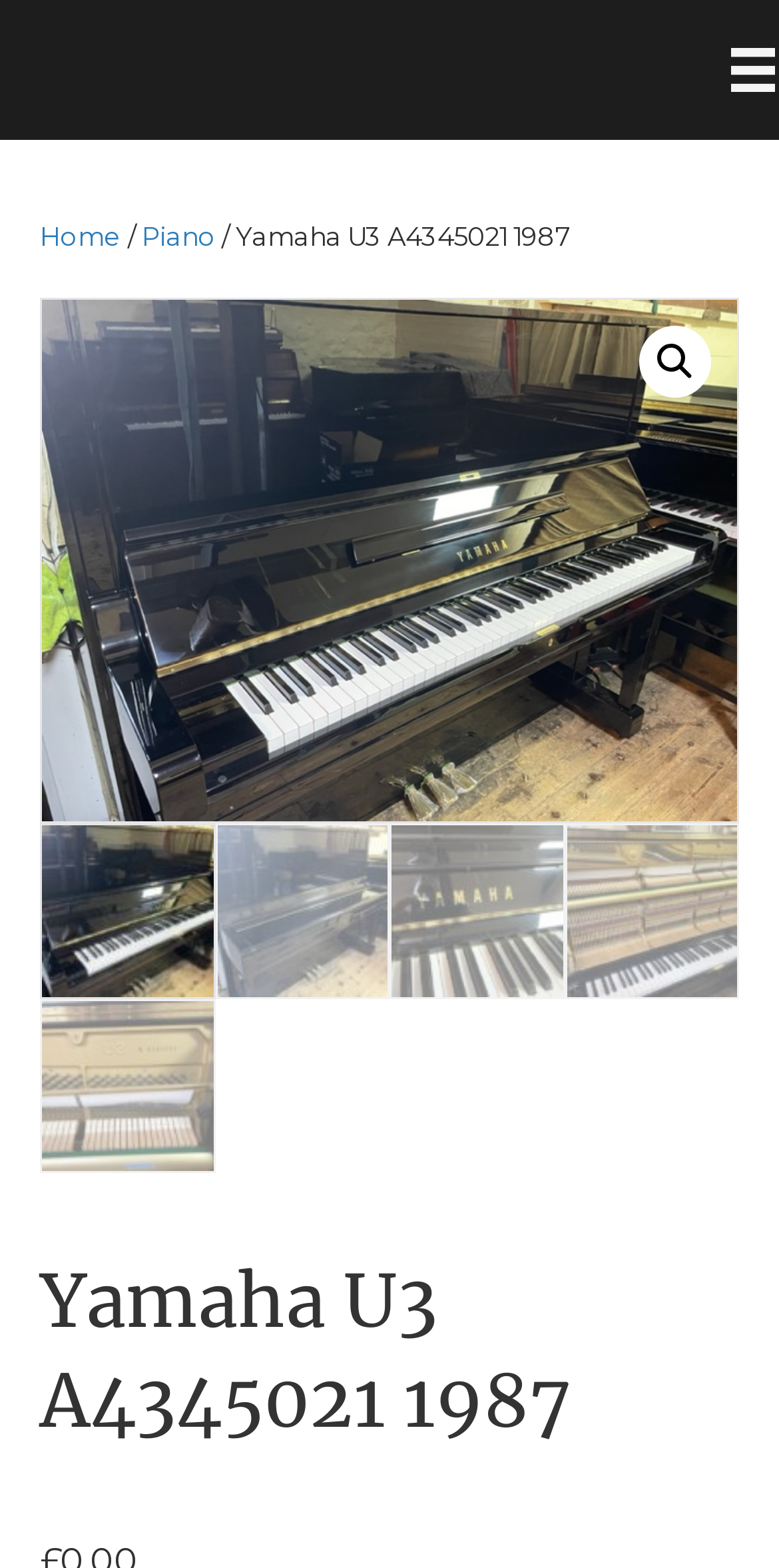Can you find and provide the title of the webpage?

Yamaha U3 A4345021 1987